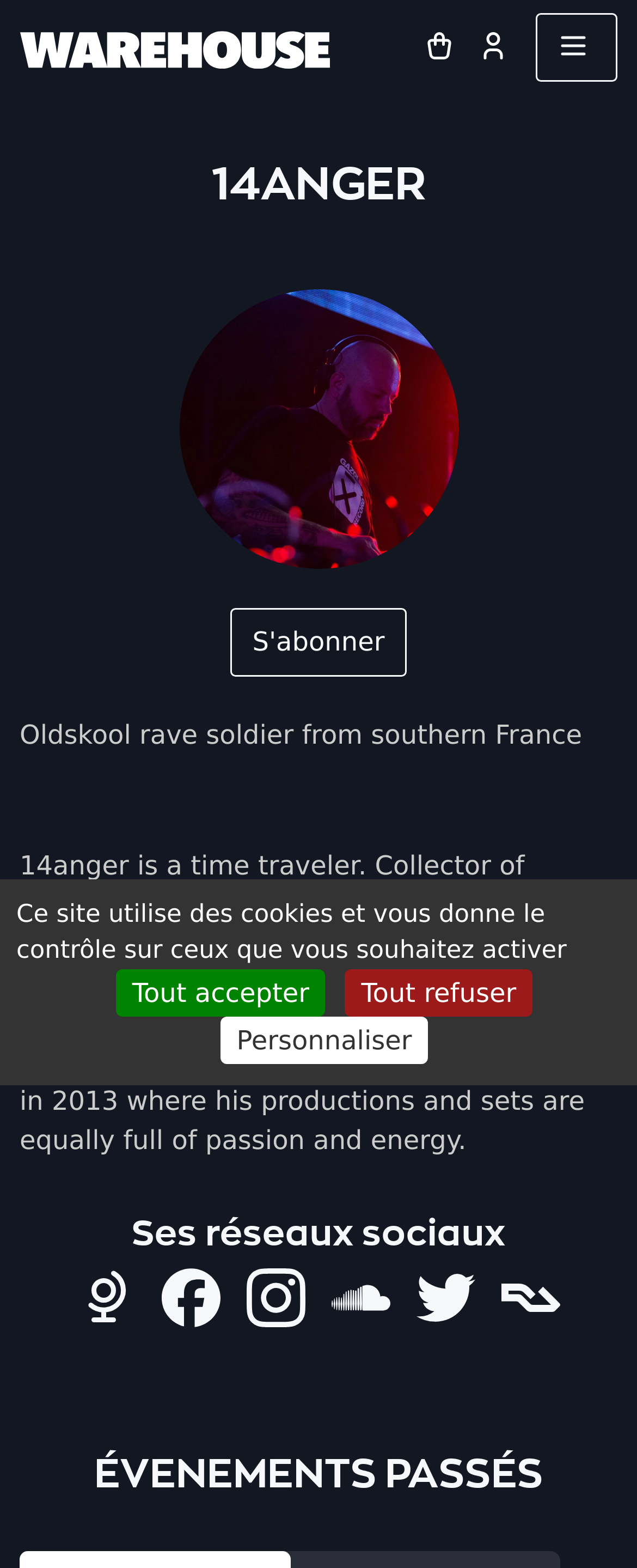What is the theme of the events organized by Warehouse?
Please answer the question with as much detail as possible using the screenshot.

The theme of the events organized by Warehouse can be inferred from the meta description, which mentions that Warehouse operates in the organization of cultural events, suggesting that the events organized by Warehouse are cultural in nature.